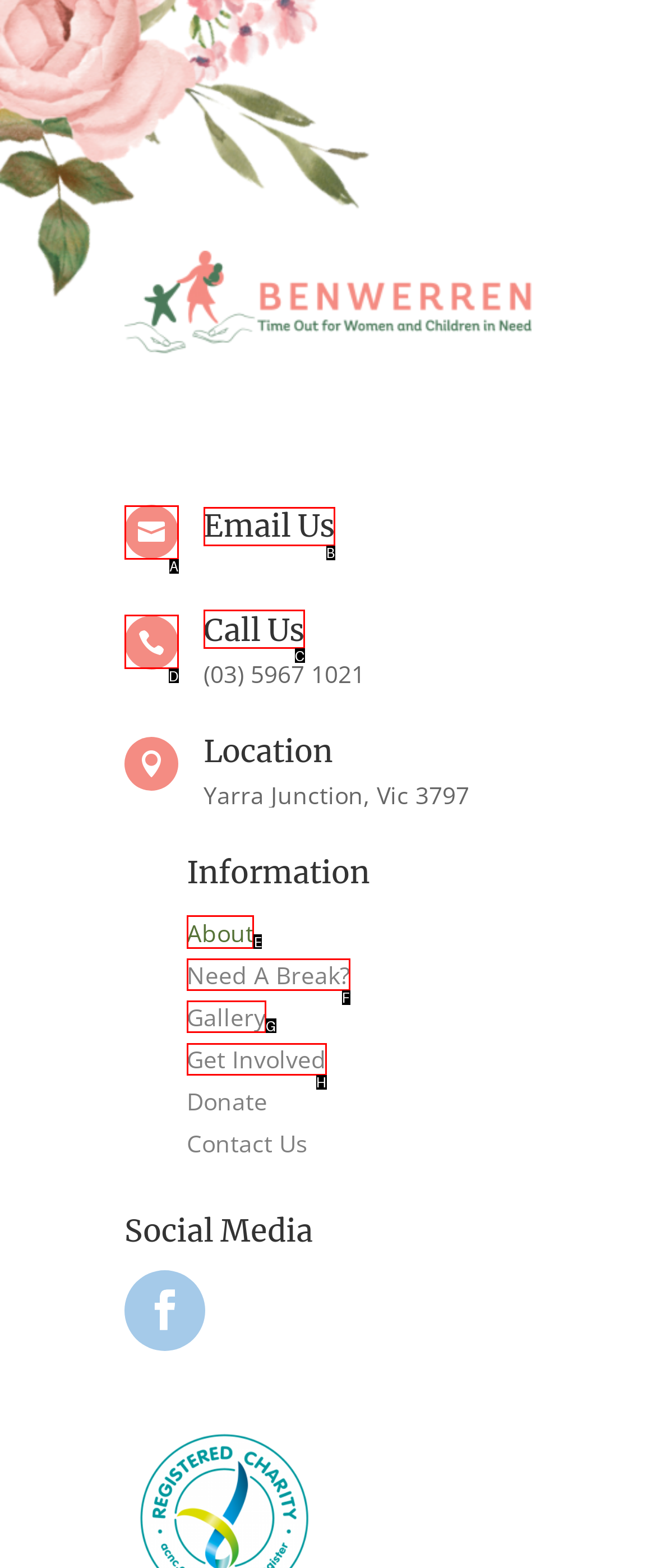Please indicate which HTML element to click in order to fulfill the following task: Learn about us Respond with the letter of the chosen option.

E